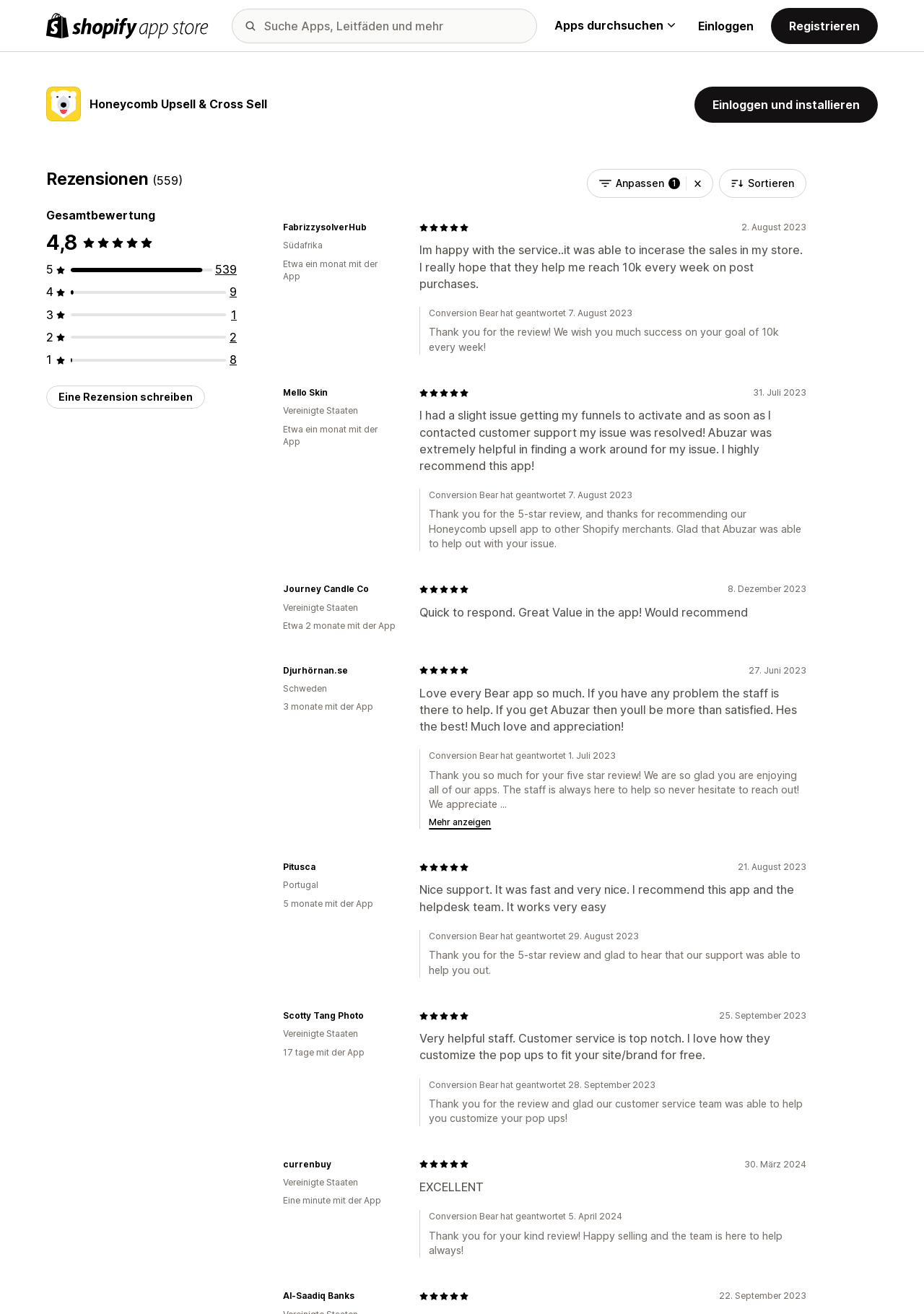What is the rating of Honeycomb Upsell & Cross Sell? Analyze the screenshot and reply with just one word or a short phrase.

4.8 out of 5 stars